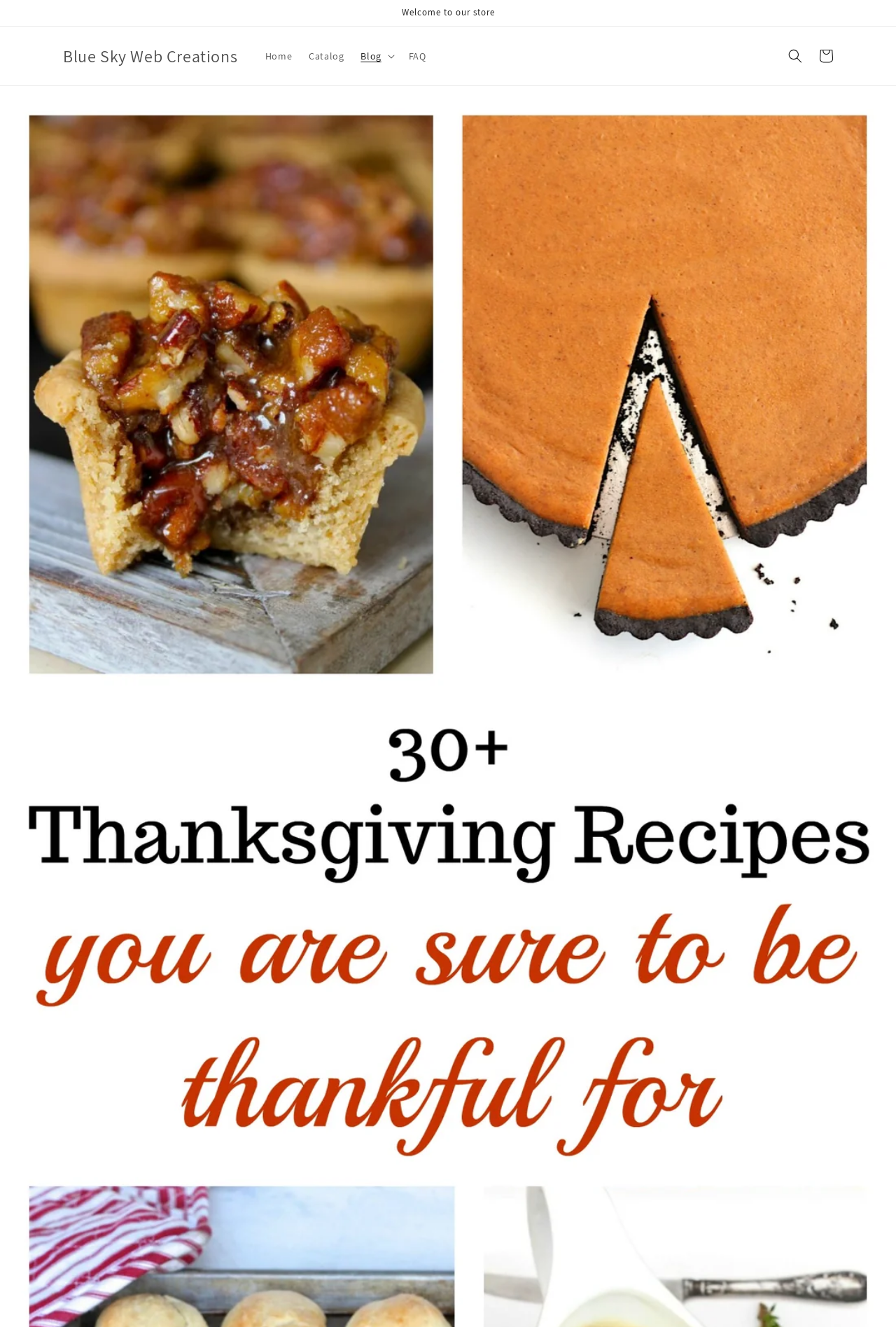What is the name of the website?
Answer briefly with a single word or phrase based on the image.

Blue Sky Web Creations